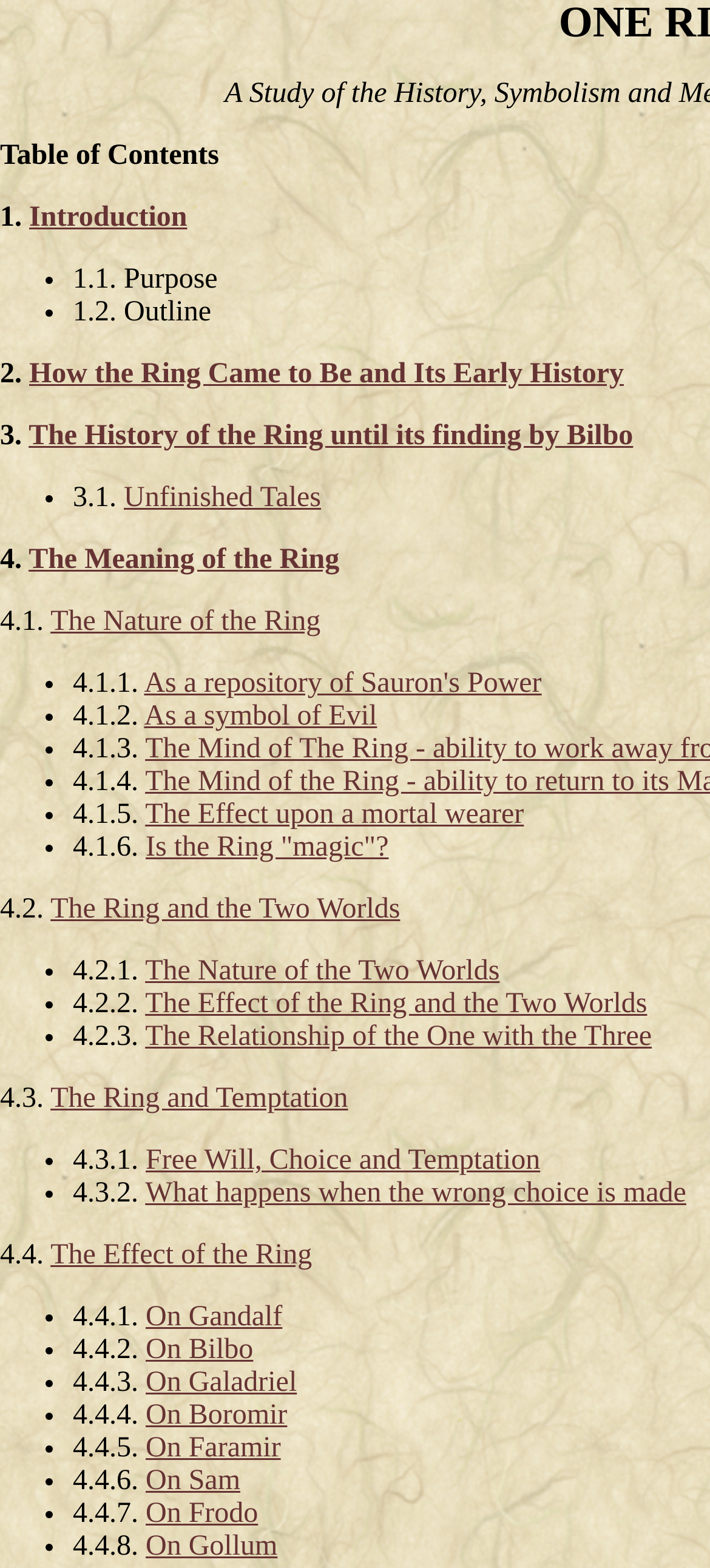Show the bounding box coordinates for the HTML element as described: "Introduction".

[0.041, 0.129, 0.264, 0.149]